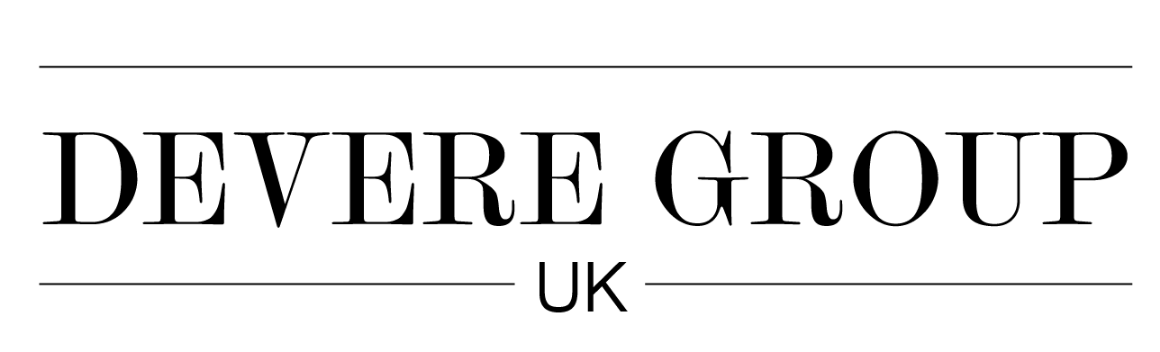Look at the image and answer the question in detail:
What industry does Devere Group likely operate in?

The caption suggests that Devere Group's identity reflects its commitment to quality and excellence within the industry, and given the professional and classic feel of the logo, it is likely that the organization operates in the financial services and advisory sector.